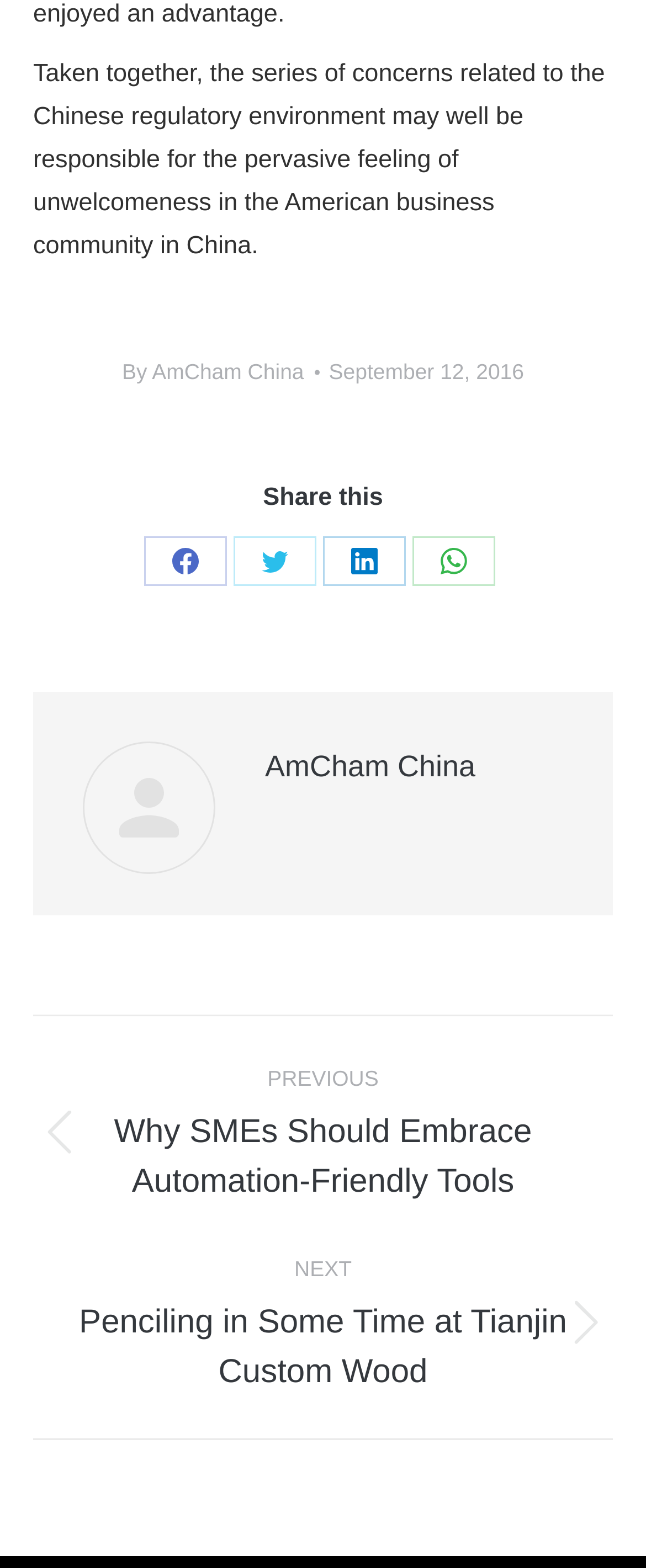Determine the bounding box coordinates of the clickable element to complete this instruction: "Read previous post". Provide the coordinates in the format of four float numbers between 0 and 1, [left, top, right, bottom].

[0.051, 0.675, 0.949, 0.77]